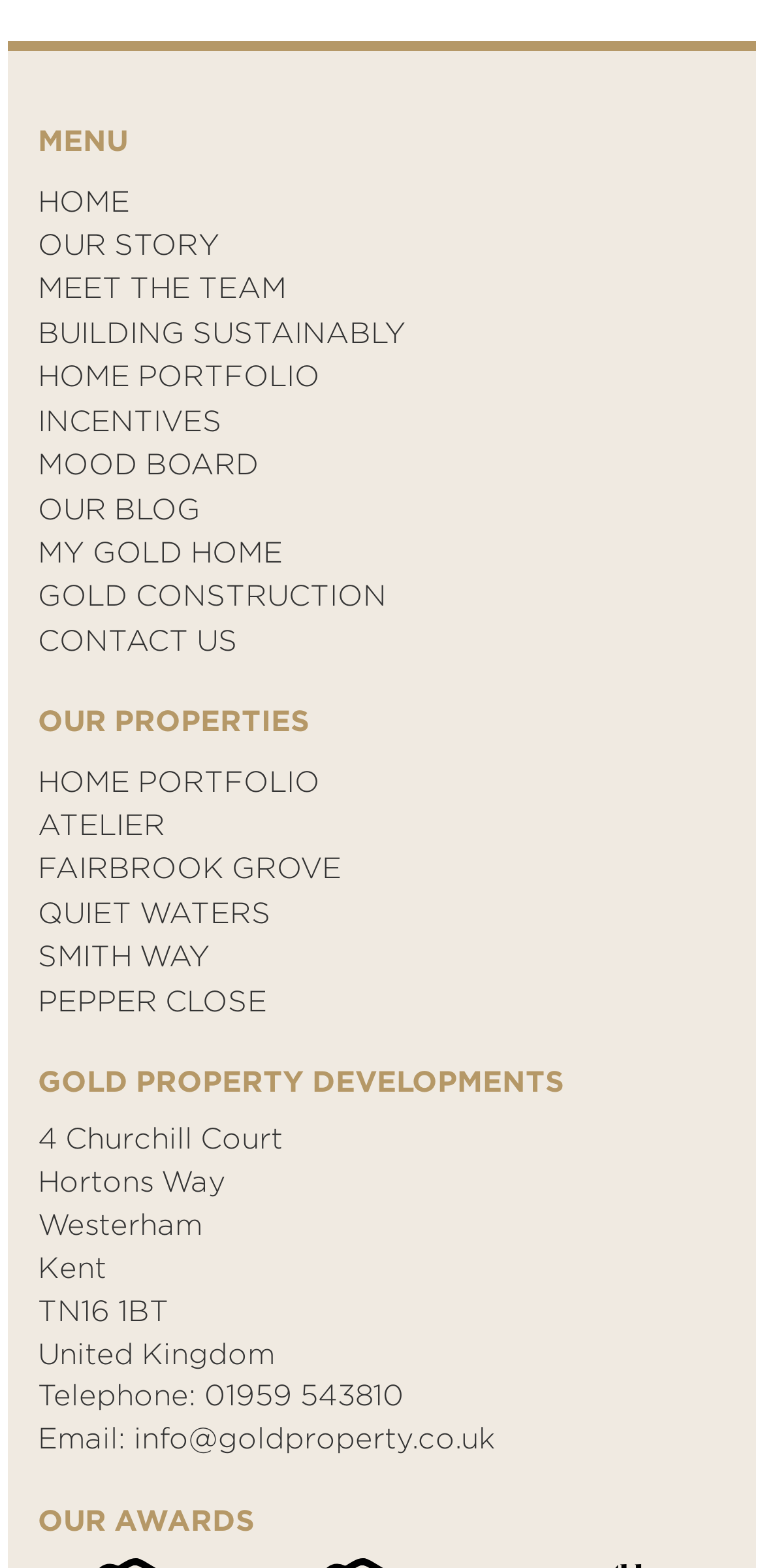Can you look at the image and give a comprehensive answer to the question:
What is the address of Gold Property Developments?

I found the address by looking at the static text elements under the 'GOLD PROPERTY DEVELOPMENTS' heading, which provide the address in a series of lines.